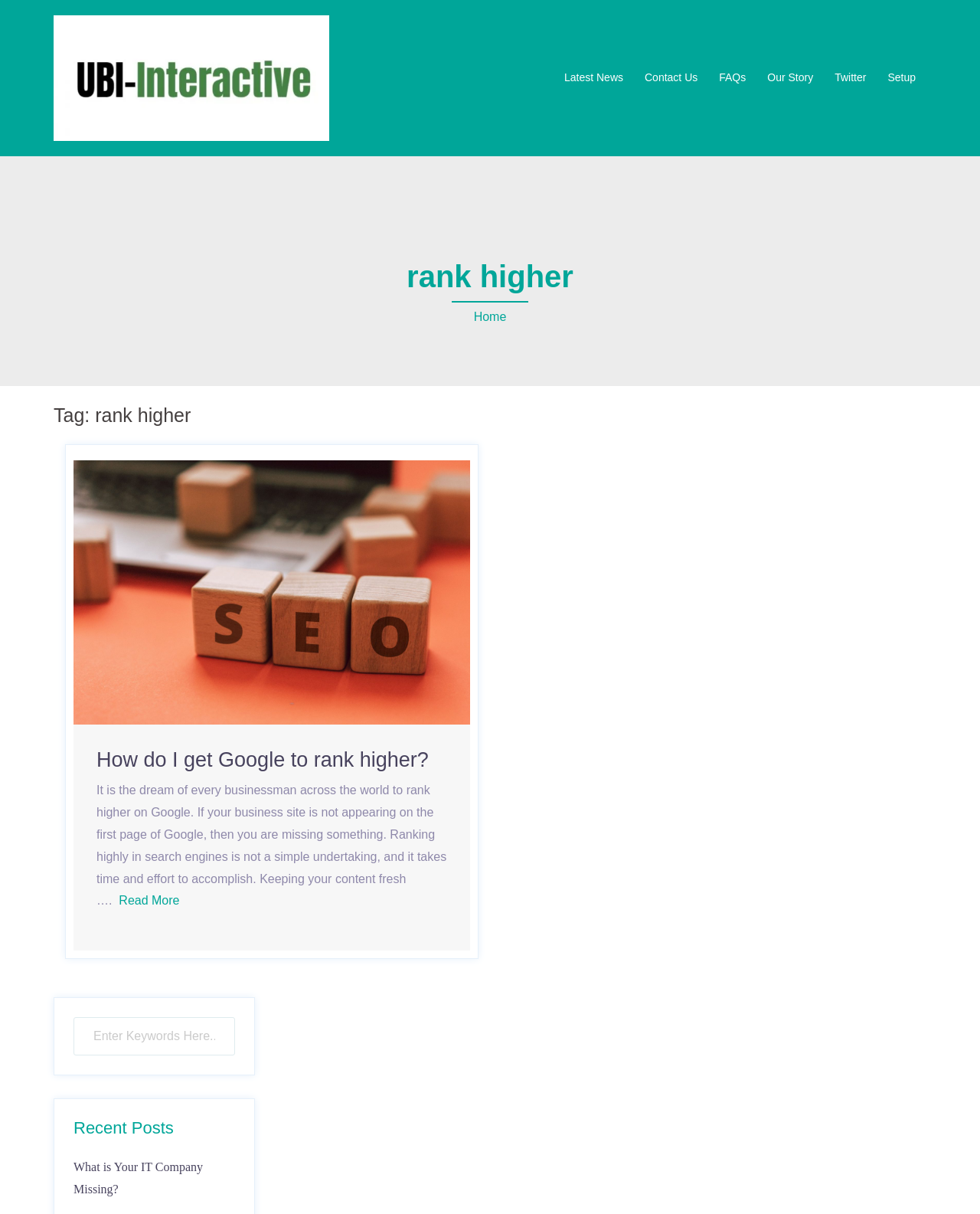Kindly provide the bounding box coordinates of the section you need to click on to fulfill the given instruction: "Click on the UBI Interactive link".

[0.055, 0.058, 0.336, 0.069]